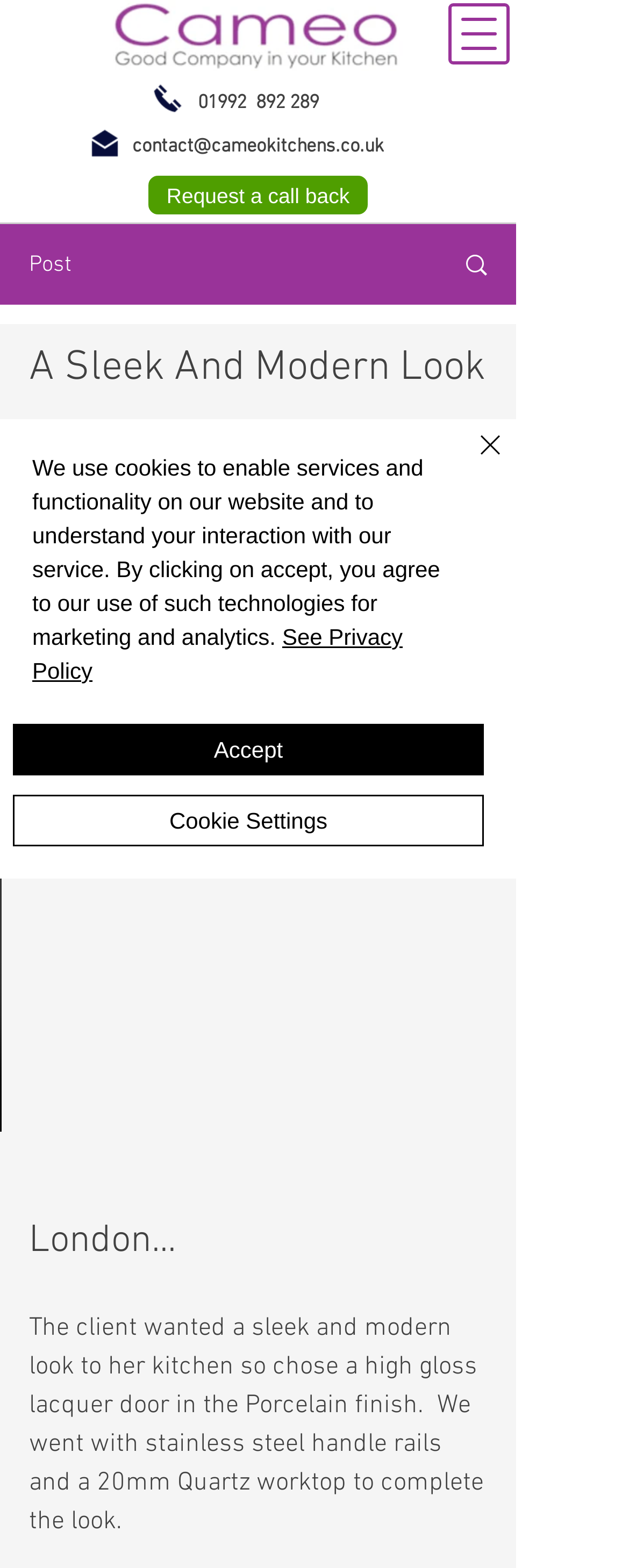What is the company's email address?
Answer the question with just one word or phrase using the image.

contact@cameokitchens.co.uk